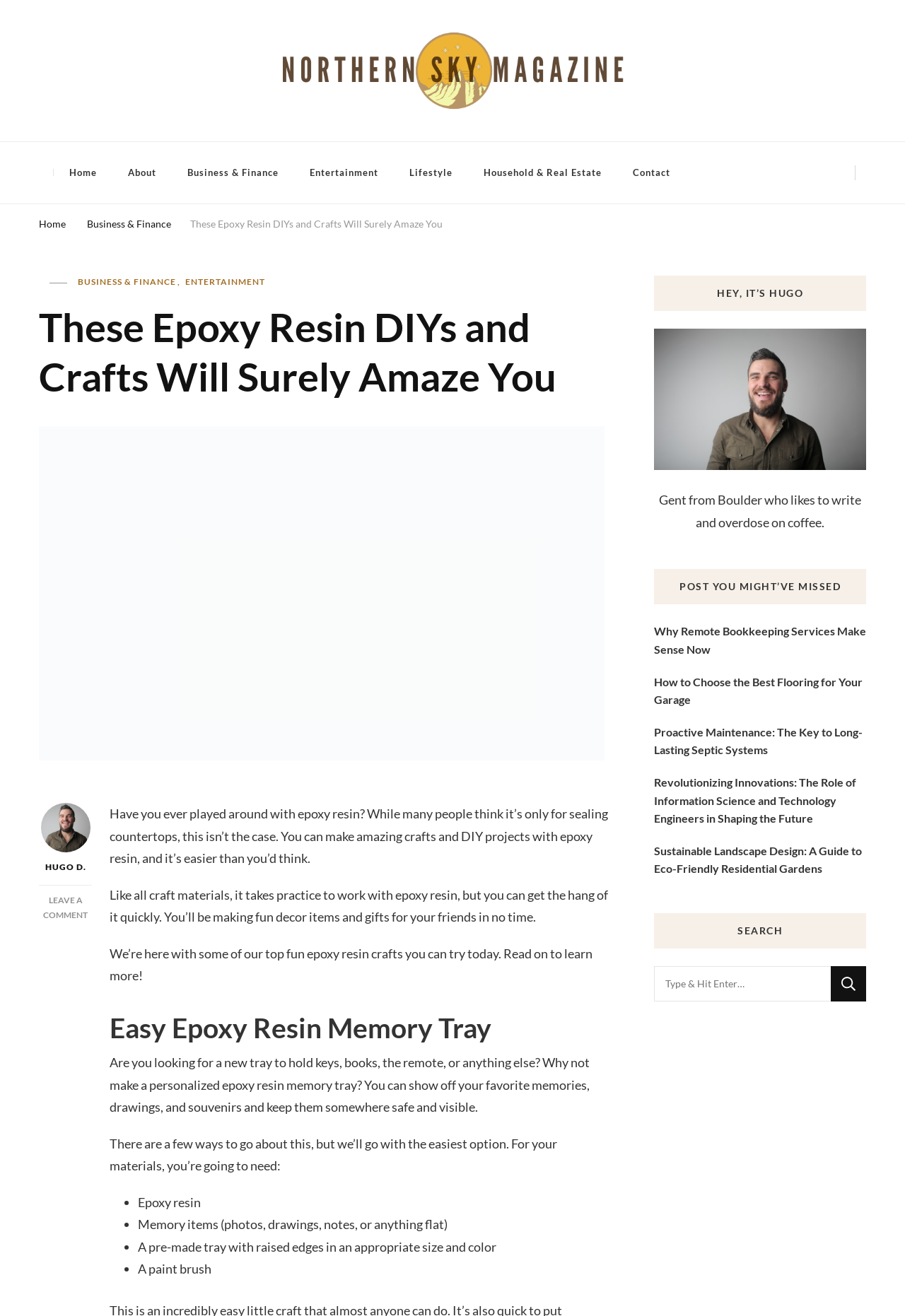Reply to the question with a single word or phrase:
What is the topic of the article?

Epoxy Resin DIYs and Crafts